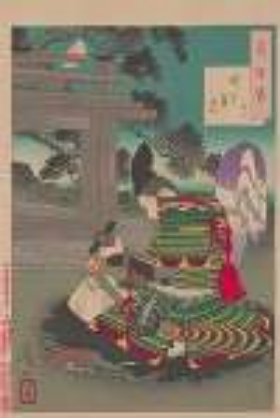What is the individual preparing in the artwork?
Please look at the screenshot and answer using one word or phrase.

offerings or decorations